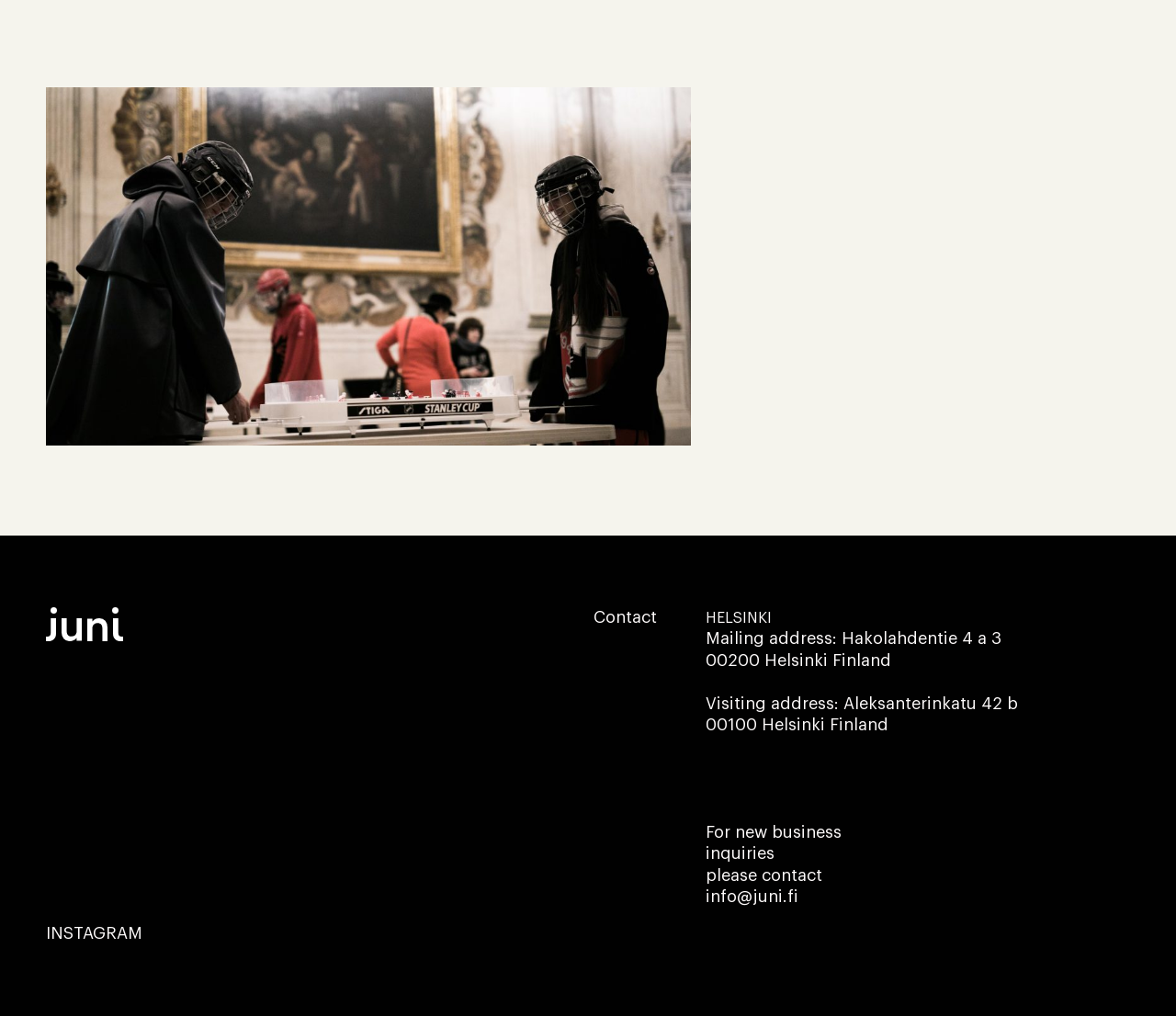What is the visiting address of the company?
Carefully analyze the image and provide a thorough answer to the question.

The visiting address can be found in the contact information section, which is located in the middle of the webpage. It is written as 'Visiting address: Aleksanterinkatu 42 b'.